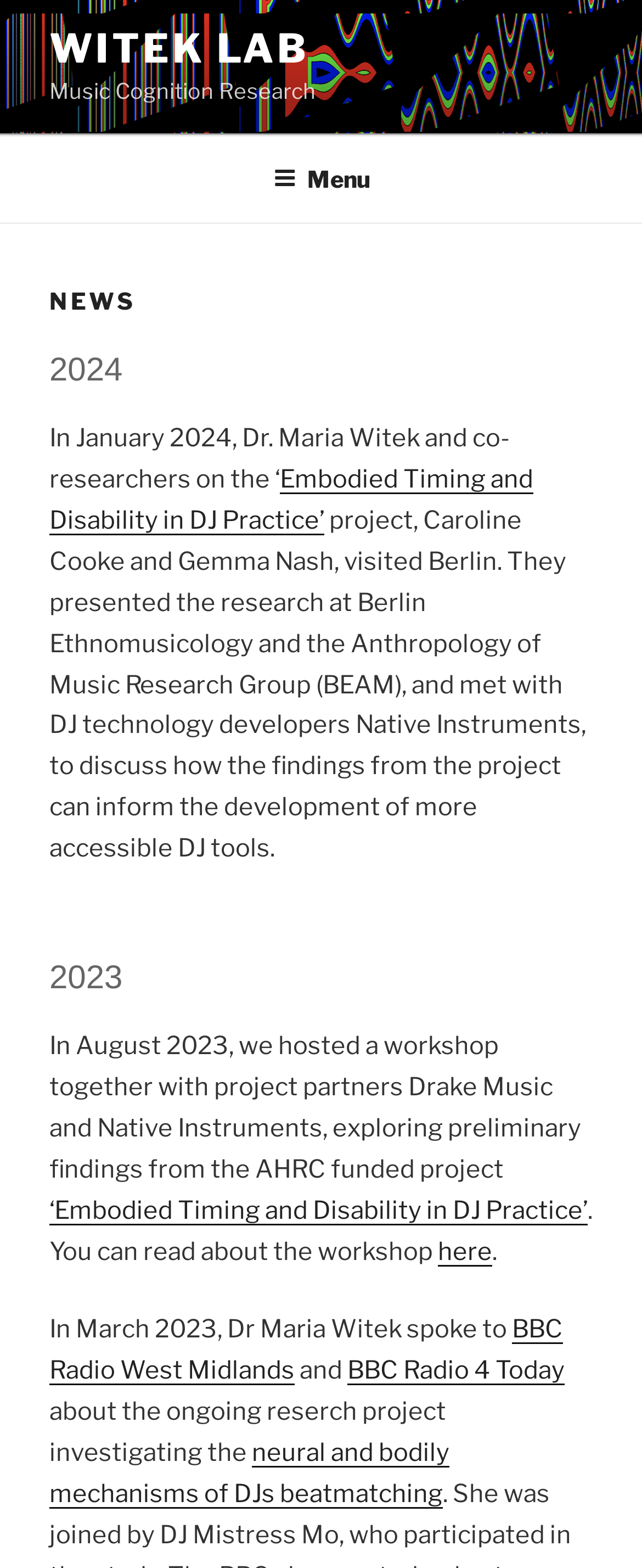Please locate the bounding box coordinates of the element's region that needs to be clicked to follow the instruction: "Expand the top menu". The bounding box coordinates should be provided as four float numbers between 0 and 1, i.e., [left, top, right, bottom].

[0.388, 0.088, 0.612, 0.139]